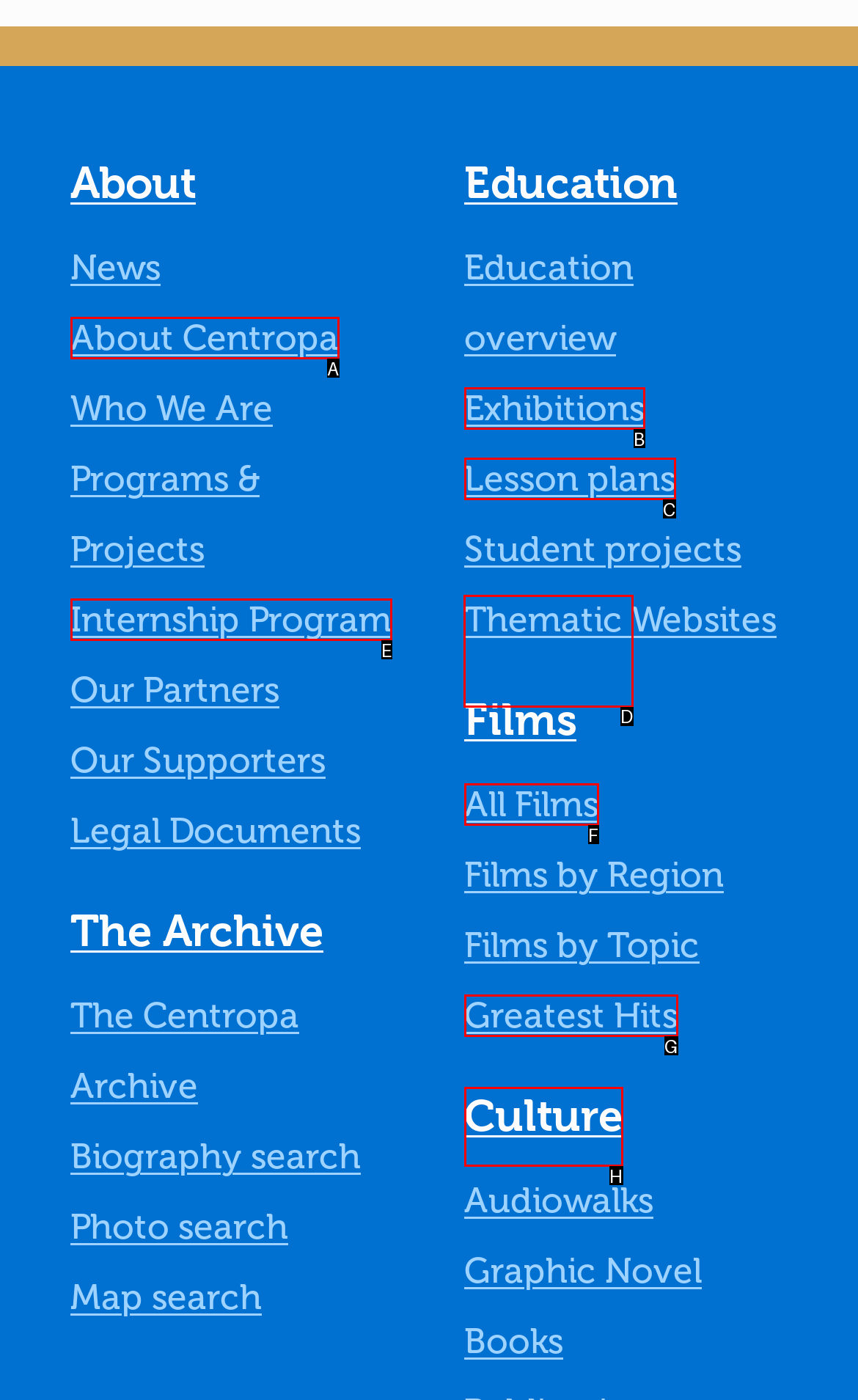Identify the letter of the UI element you need to select to accomplish the task: View Education overview.
Respond with the option's letter from the given choices directly.

D